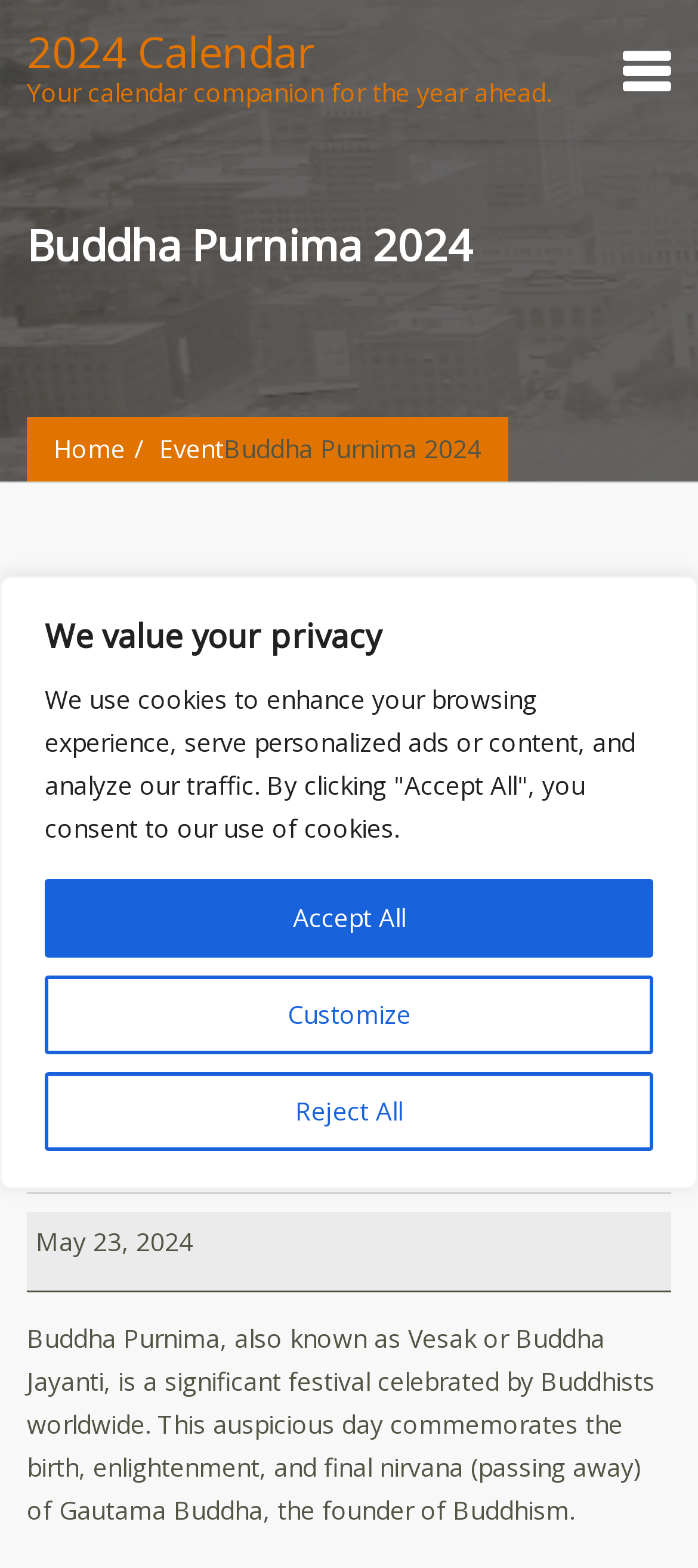What is the date of Buddha Purnima 2024?
From the image, respond with a single word or phrase.

May 23, 2024